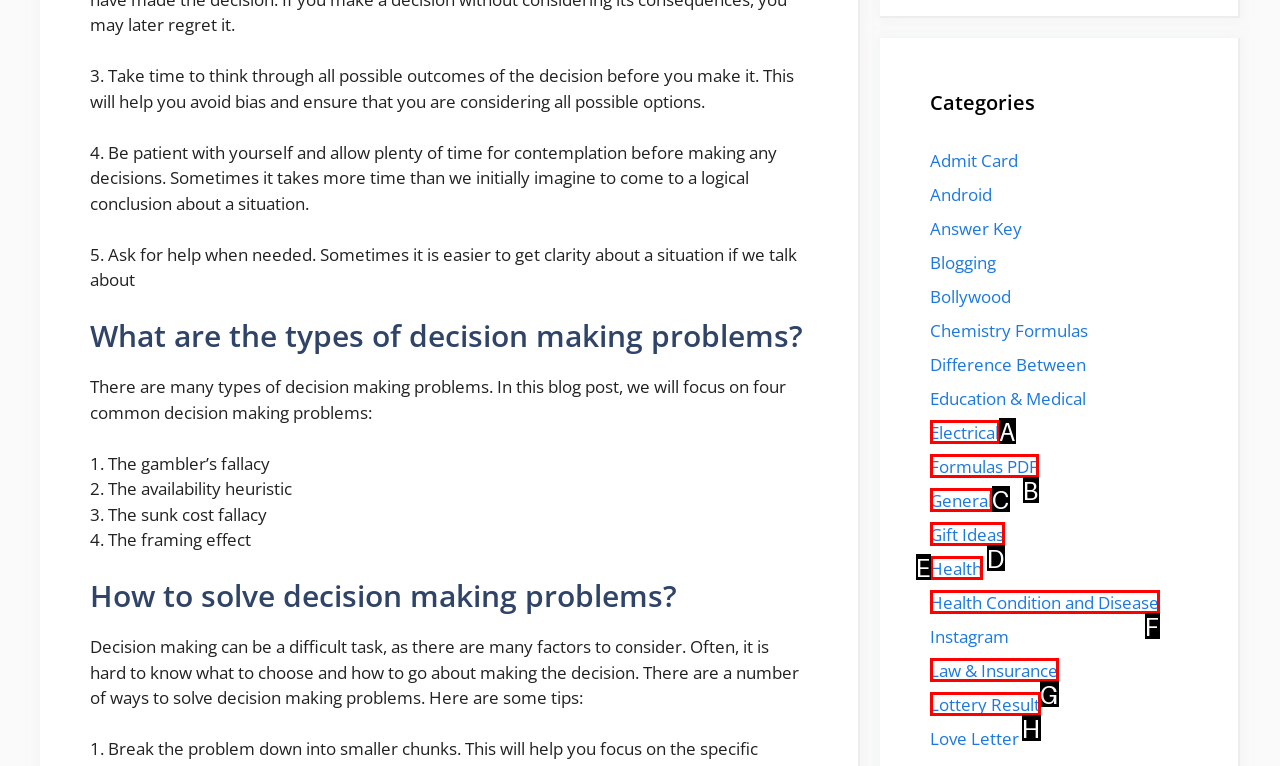Match the HTML element to the given description: Characteristics of Boys’ Love Manga
Indicate the option by its letter.

None